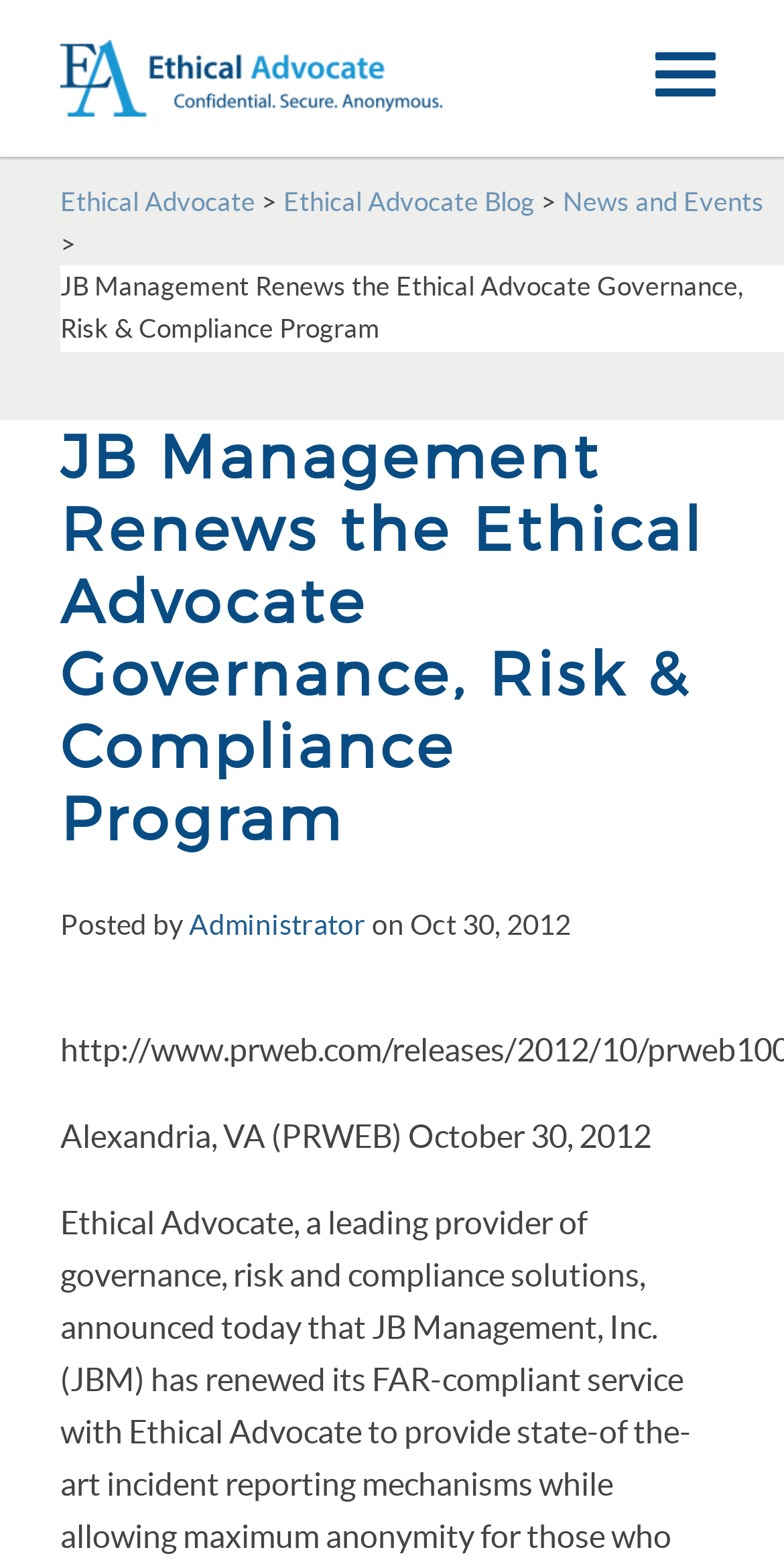What is the name of the provider of governance, risk and compliance solutions?
Give a single word or phrase as your answer by examining the image.

Ethical Advocate